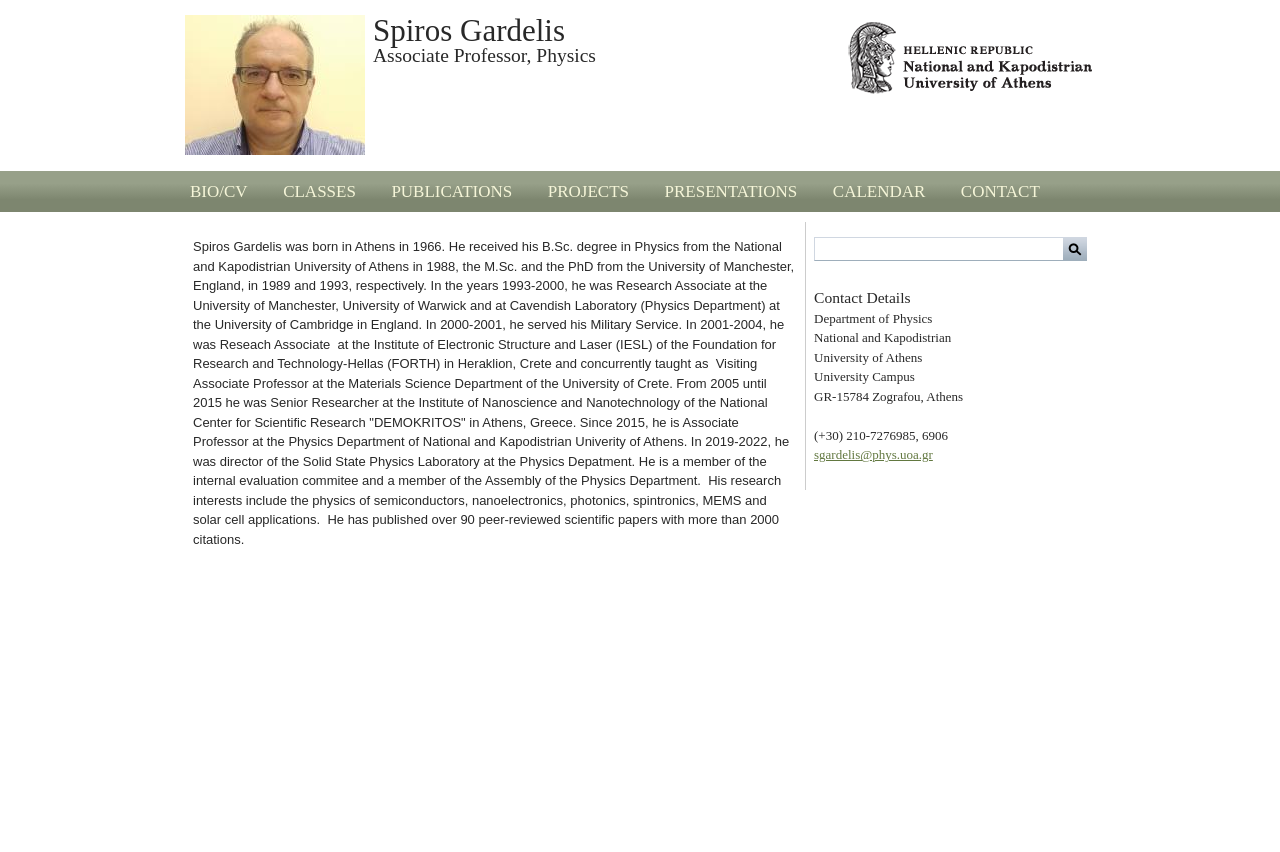Specify the bounding box coordinates for the region that must be clicked to perform the given instruction: "View Spiros Gardelis' publications".

[0.302, 0.2, 0.404, 0.249]